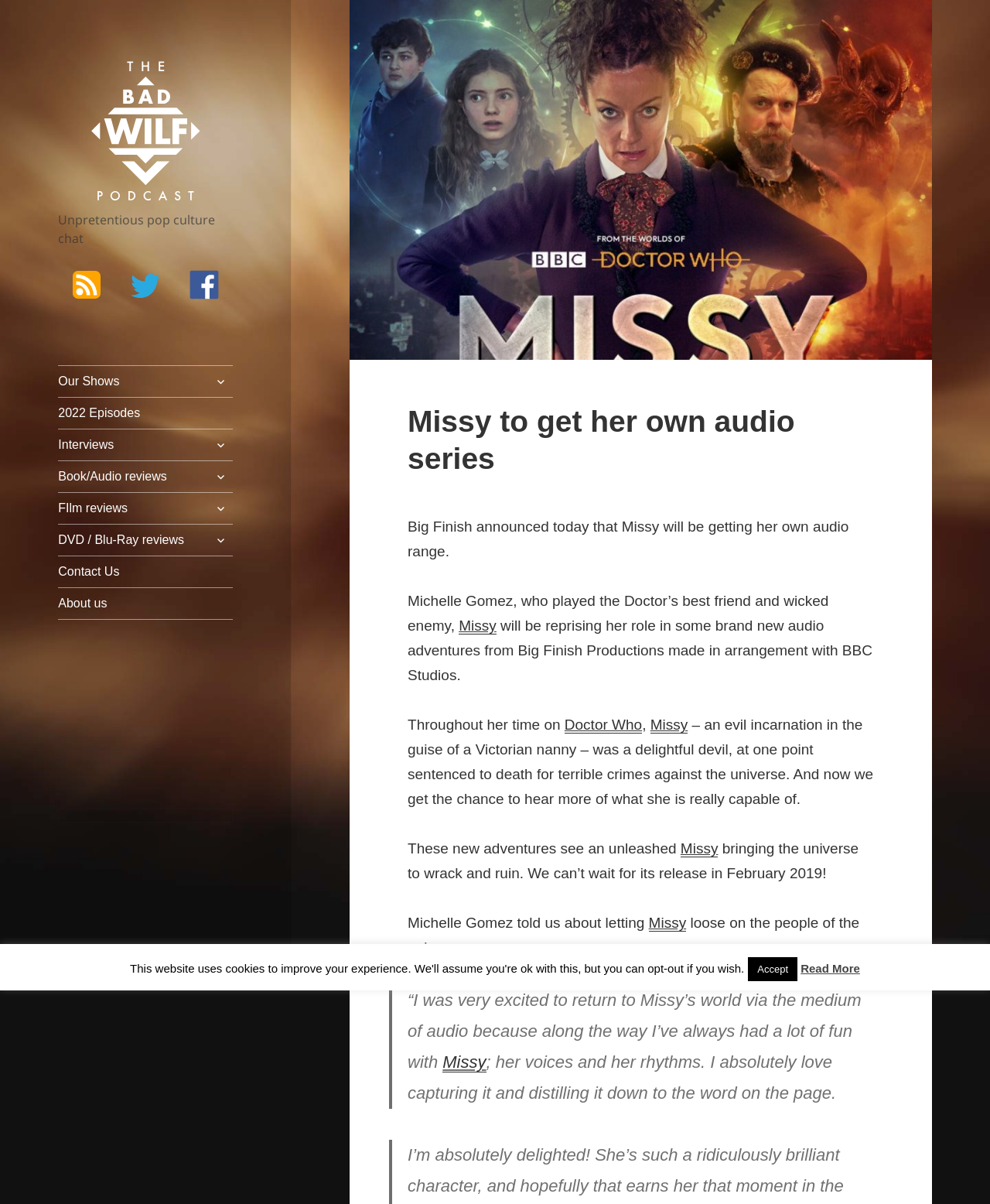Please determine the bounding box coordinates of the area that needs to be clicked to complete this task: 'Explore Our Shows'. The coordinates must be four float numbers between 0 and 1, formatted as [left, top, right, bottom].

[0.059, 0.304, 0.235, 0.33]